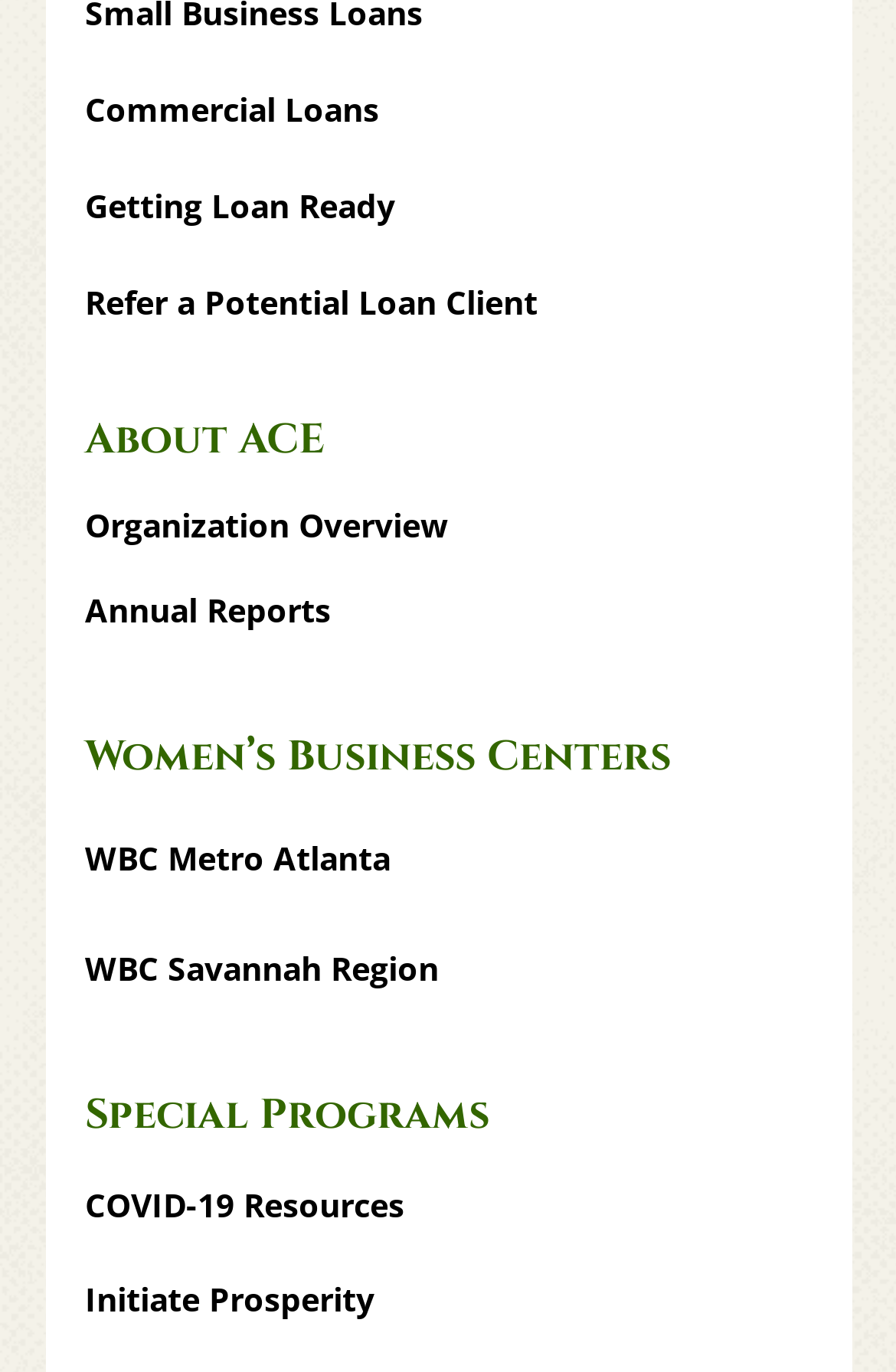What is the first loan-related link?
Please look at the screenshot and answer in one word or a short phrase.

Commercial Loans